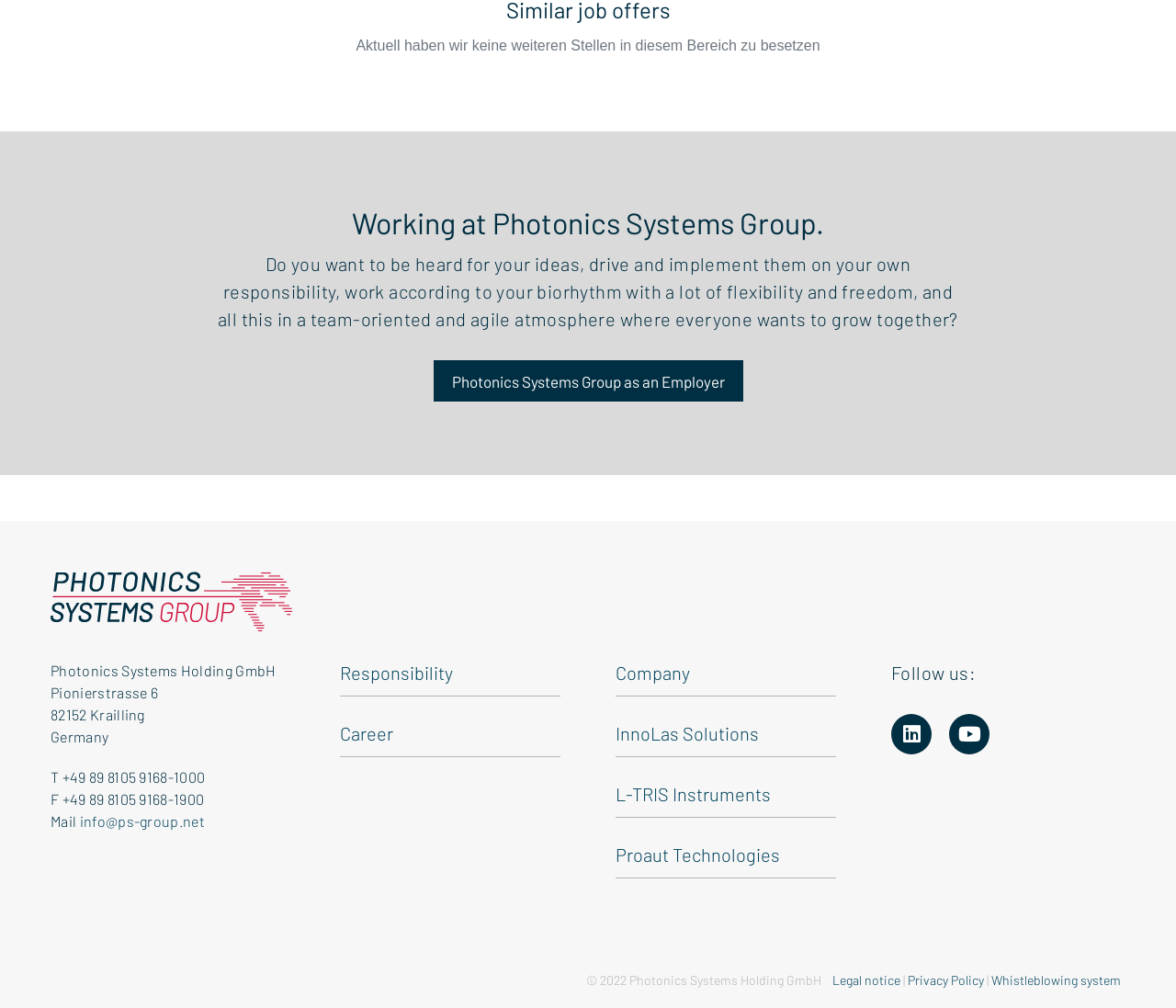Specify the bounding box coordinates of the region I need to click to perform the following instruction: "Check the Whistleblowing system". The coordinates must be four float numbers in the range of 0 to 1, i.e., [left, top, right, bottom].

[0.843, 0.964, 0.953, 0.98]